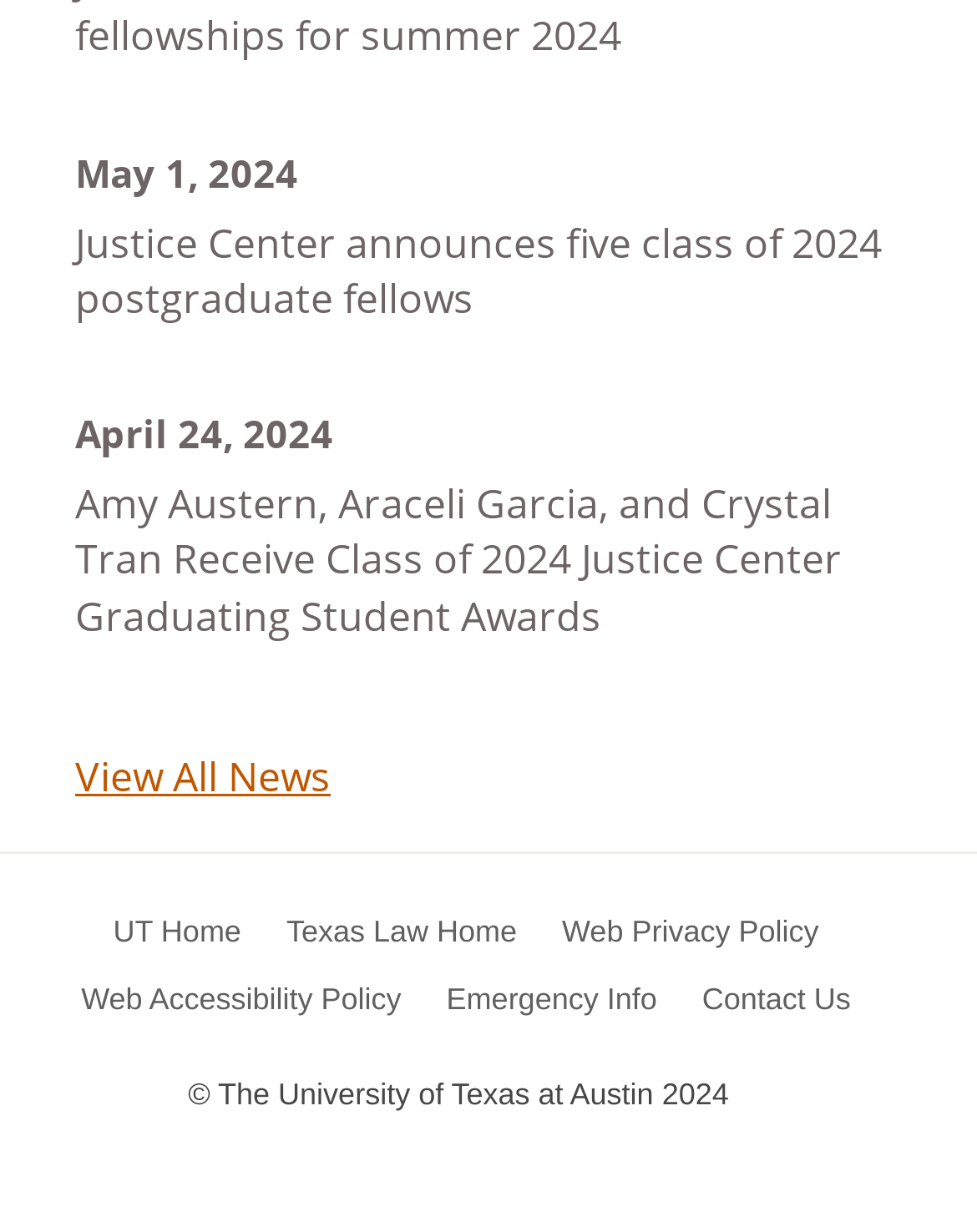Specify the bounding box coordinates of the element's region that should be clicked to achieve the following instruction: "View all news". The bounding box coordinates consist of four float numbers between 0 and 1, in the format [left, top, right, bottom].

[0.077, 0.608, 0.338, 0.653]